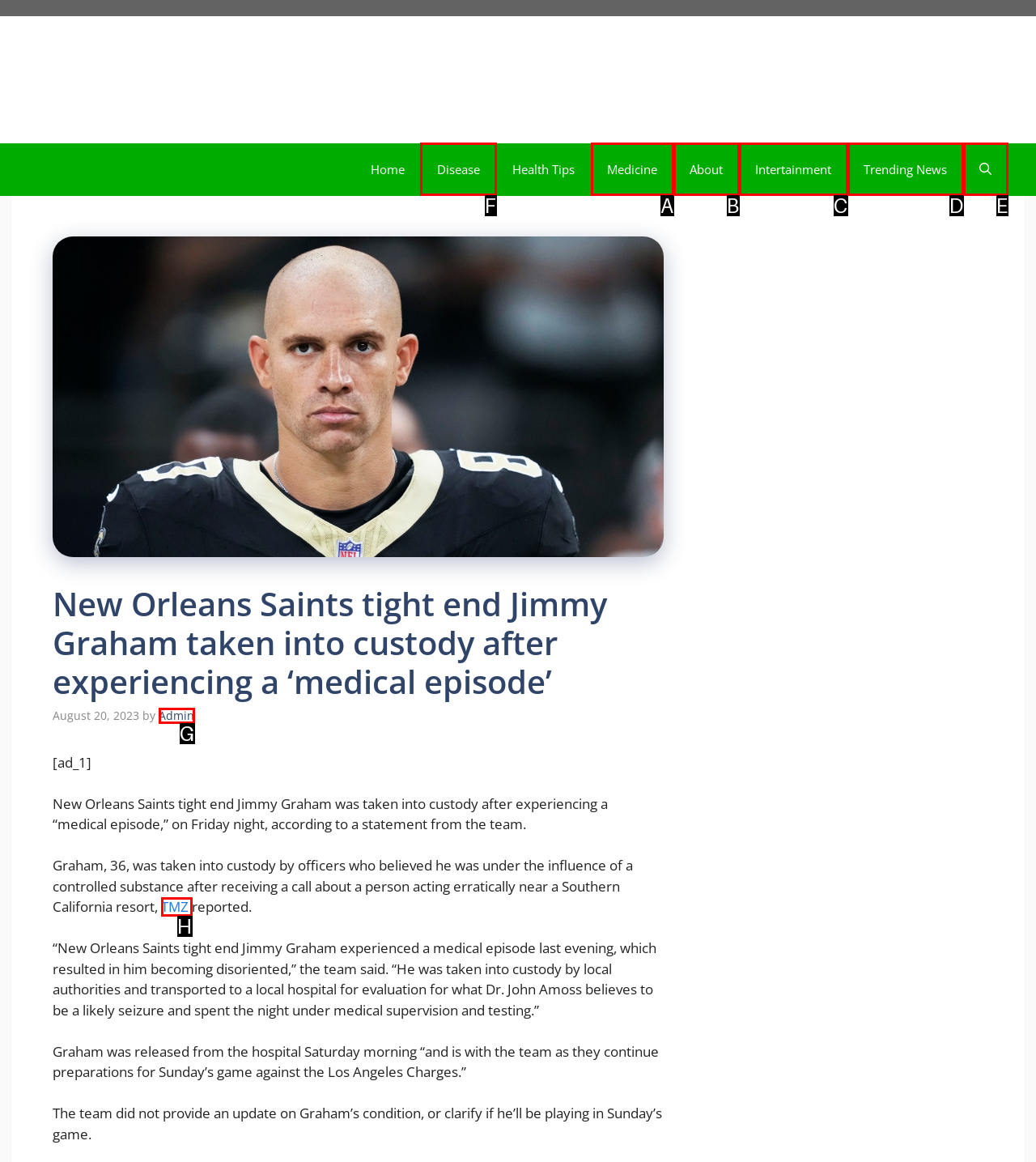Choose the correct UI element to click for this task: Read about Disease Answer using the letter from the given choices.

F